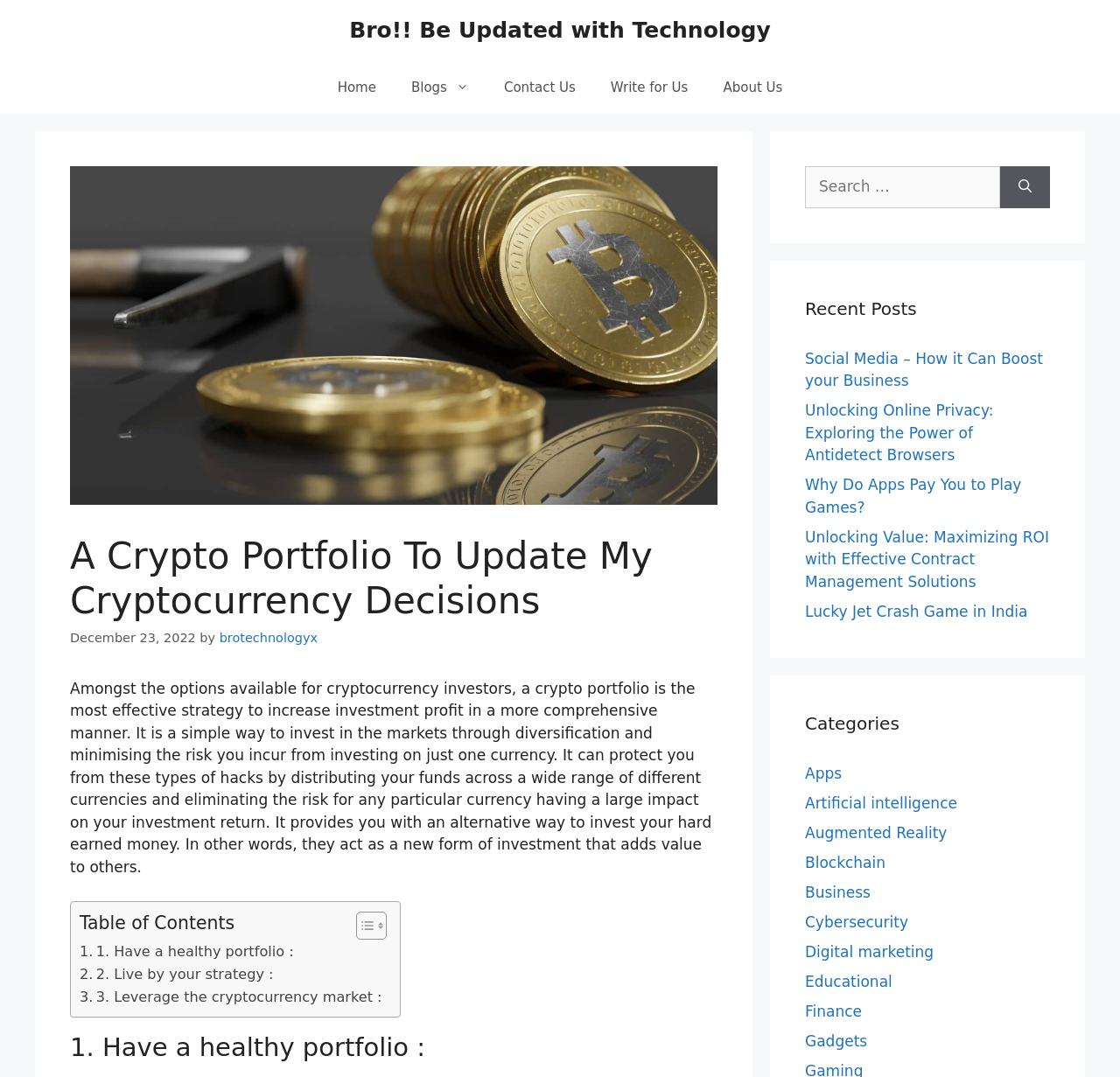Using the elements shown in the image, answer the question comprehensively: What is the benefit of distributing funds across different currencies?

By distributing funds across a wide range of different currencies, a crypto portfolio can protect investors from hacks by eliminating the risk of any particular currency having a large impact on their investment return.